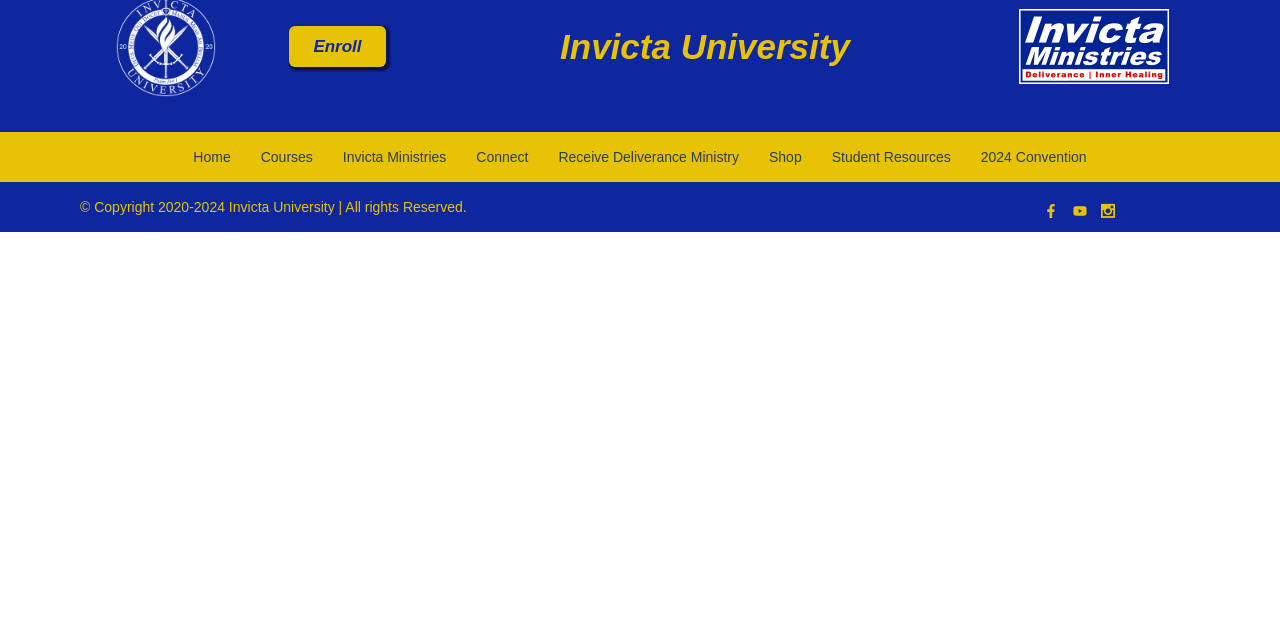Please provide the bounding box coordinates in the format (top-left x, top-left y, bottom-right x, bottom-right y). Remember, all values are floating point numbers between 0 and 1. What is the bounding box coordinate of the region described as: Receive Deliverance Ministry

[0.436, 0.221, 0.577, 0.268]